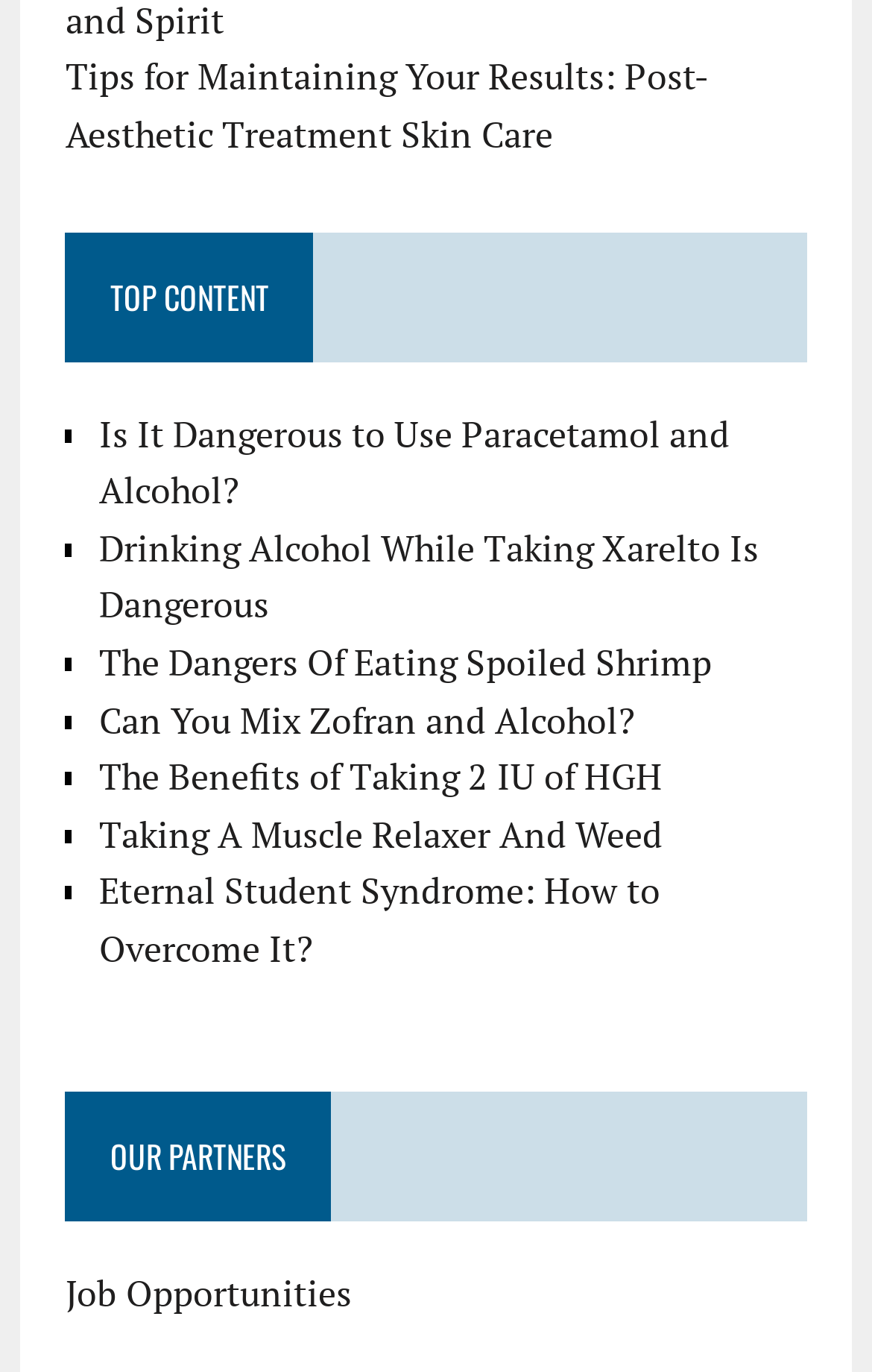Please locate the bounding box coordinates of the element that should be clicked to achieve the given instruction: "Read about tips for maintaining your results".

[0.075, 0.038, 0.813, 0.116]